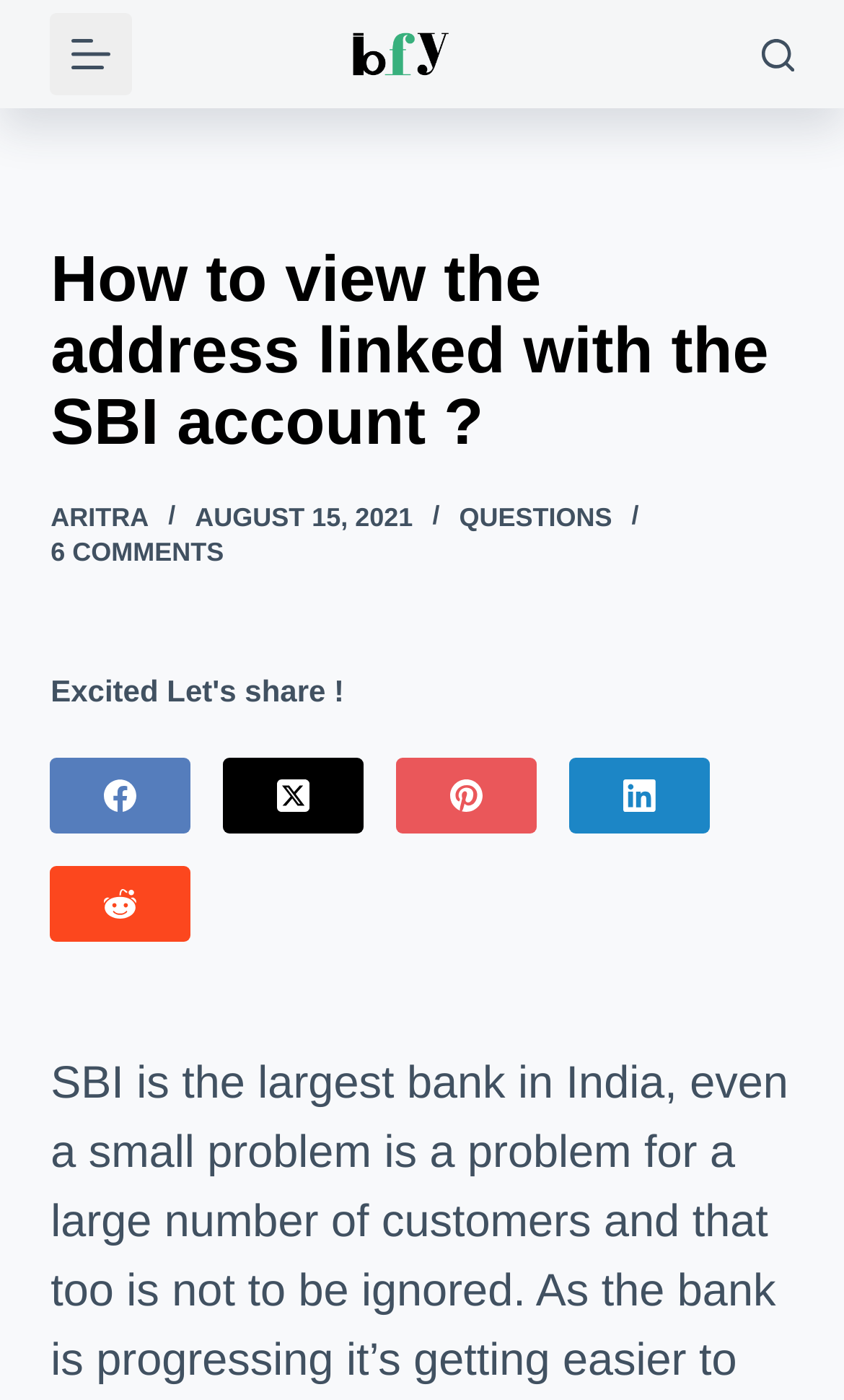Determine the bounding box coordinates of the section to be clicked to follow the instruction: "Search for something". The coordinates should be given as four float numbers between 0 and 1, formatted as [left, top, right, bottom].

[0.902, 0.027, 0.94, 0.05]